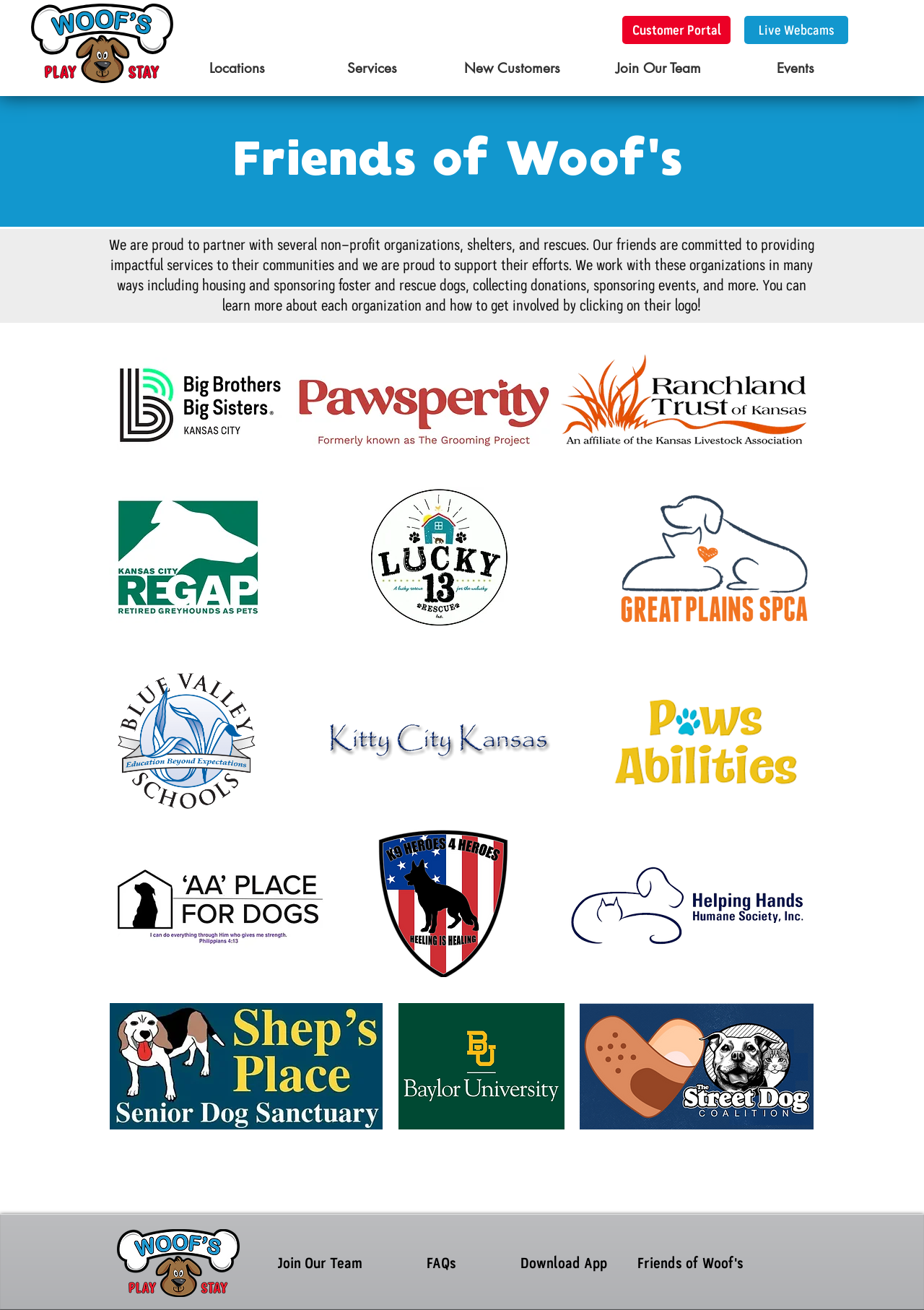Extract the primary header of the webpage and generate its text.

Friends of Woof's